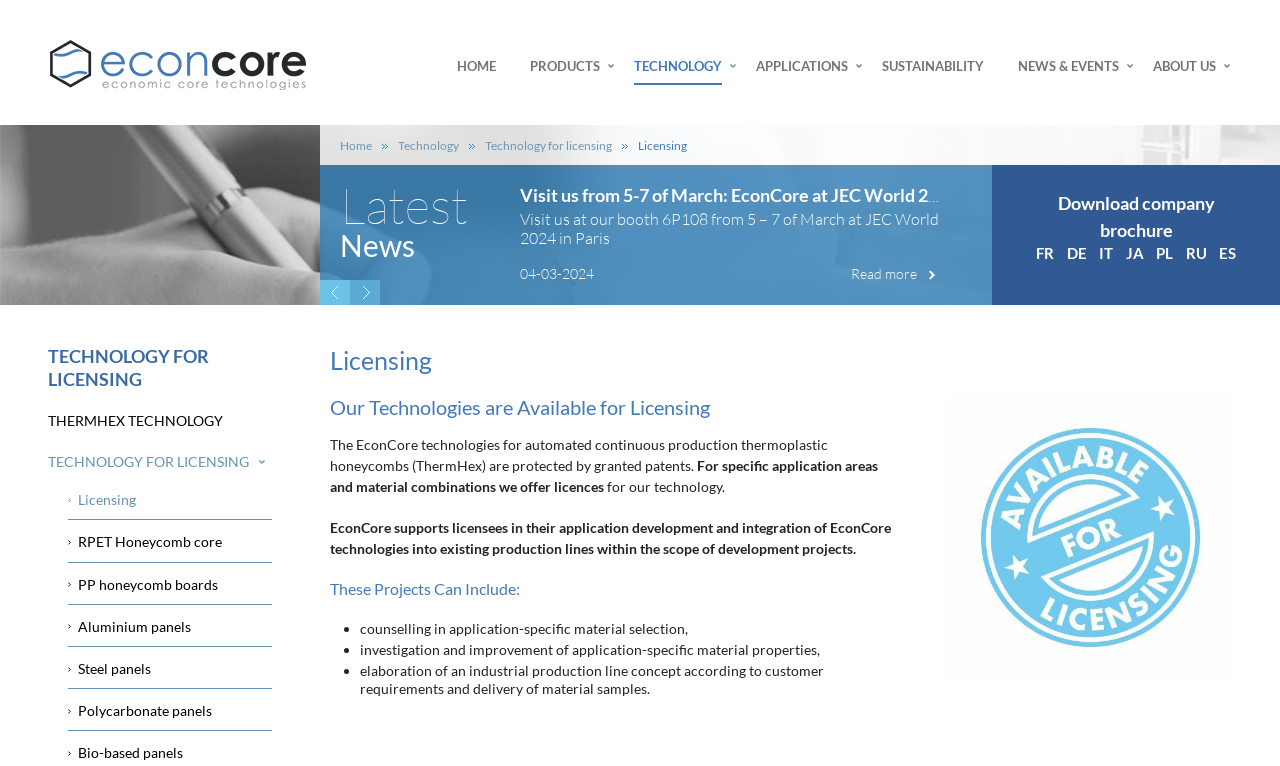Please identify the coordinates of the bounding box that should be clicked to fulfill this instruction: "Click the HOME link".

[0.349, 0.065, 0.398, 0.108]